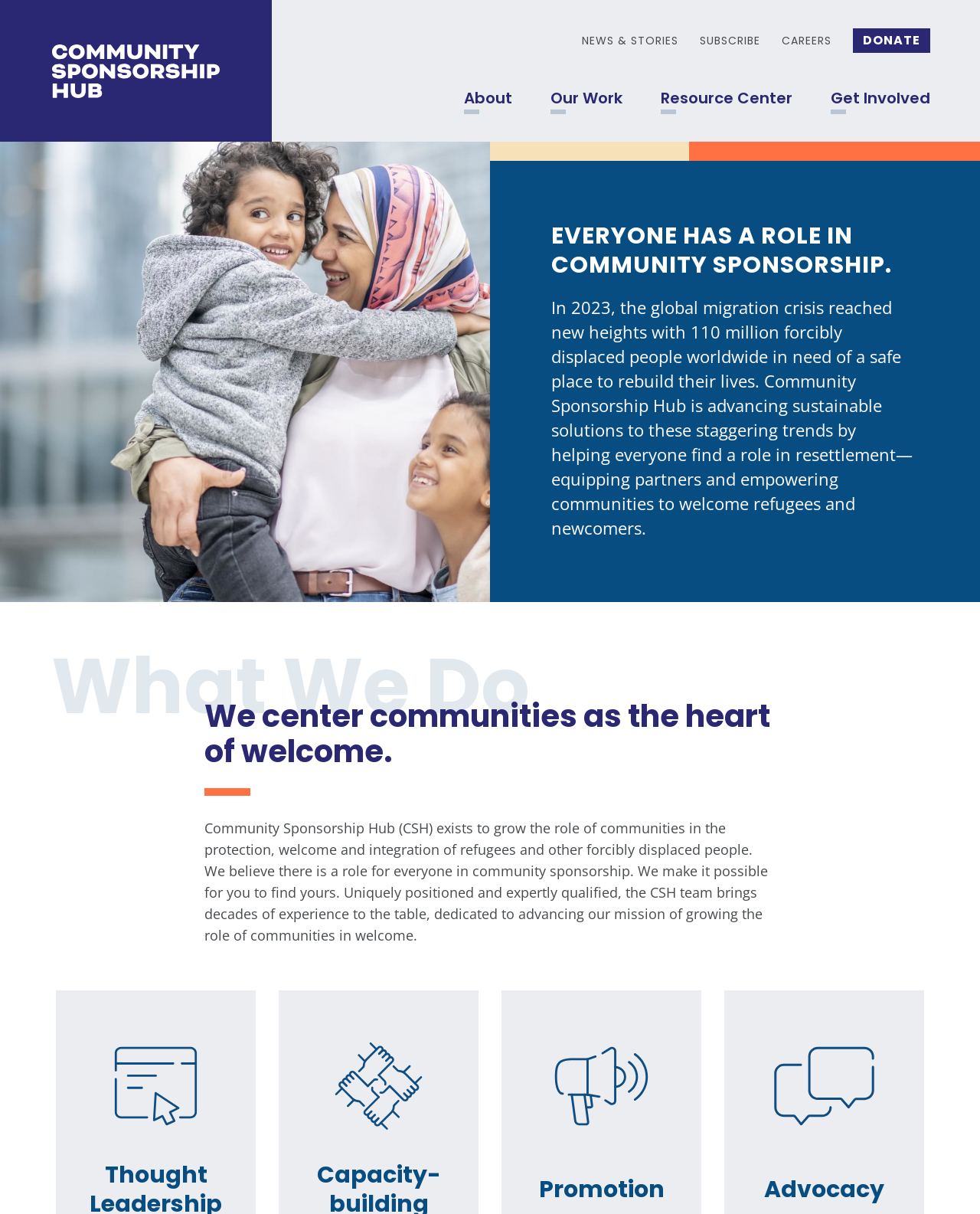What are the two main areas of focus for Community Sponsorship Hub?
Please answer the question with a single word or phrase, referencing the image.

Promotion and Advocacy